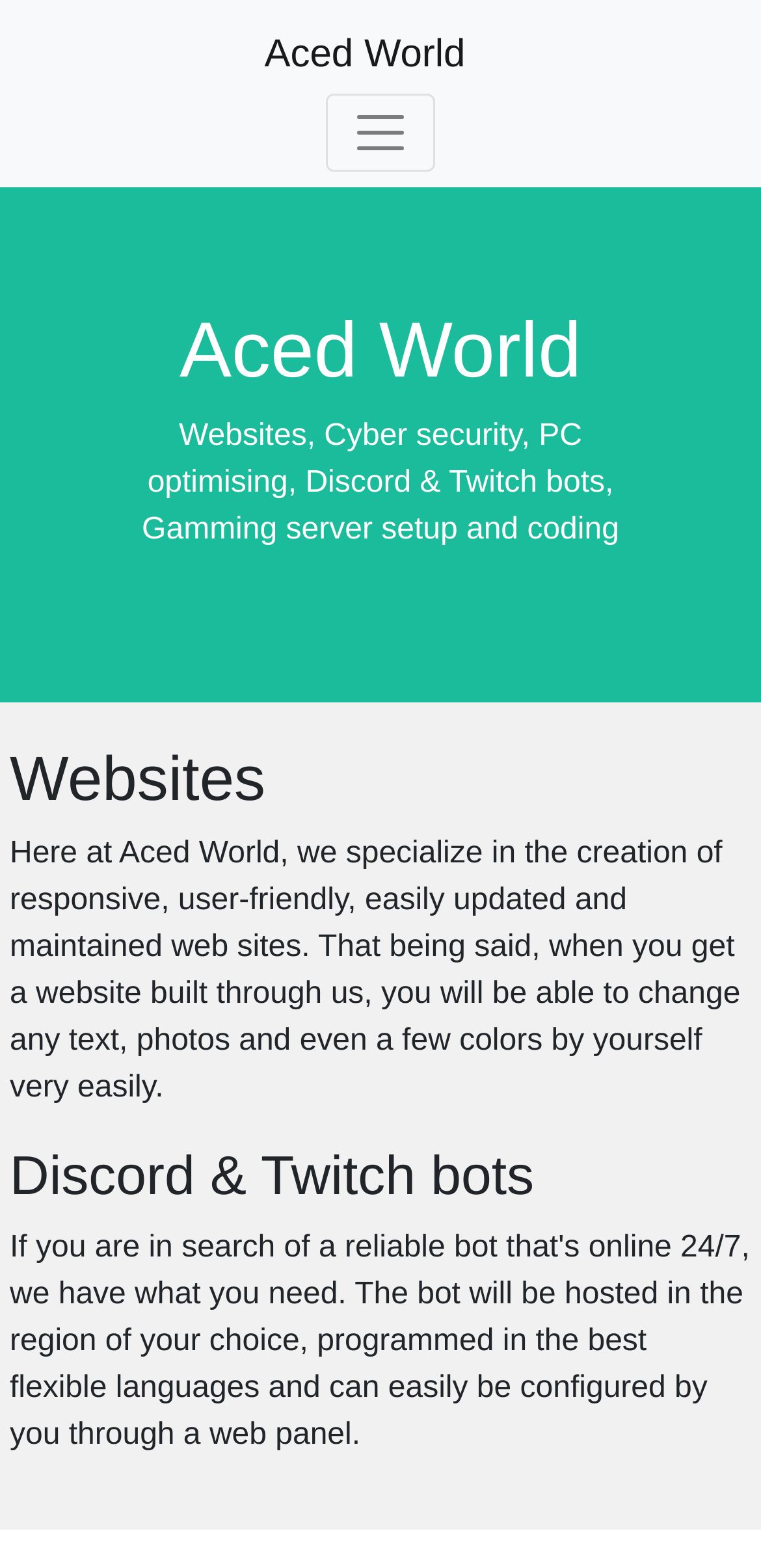How many main categories are listed on the webpage?
Give a detailed and exhaustive answer to the question.

By analyzing the heading elements, I found three main categories listed on the webpage: Websites, Discord & Twitch bots, and others (implied by the presence of other headings).